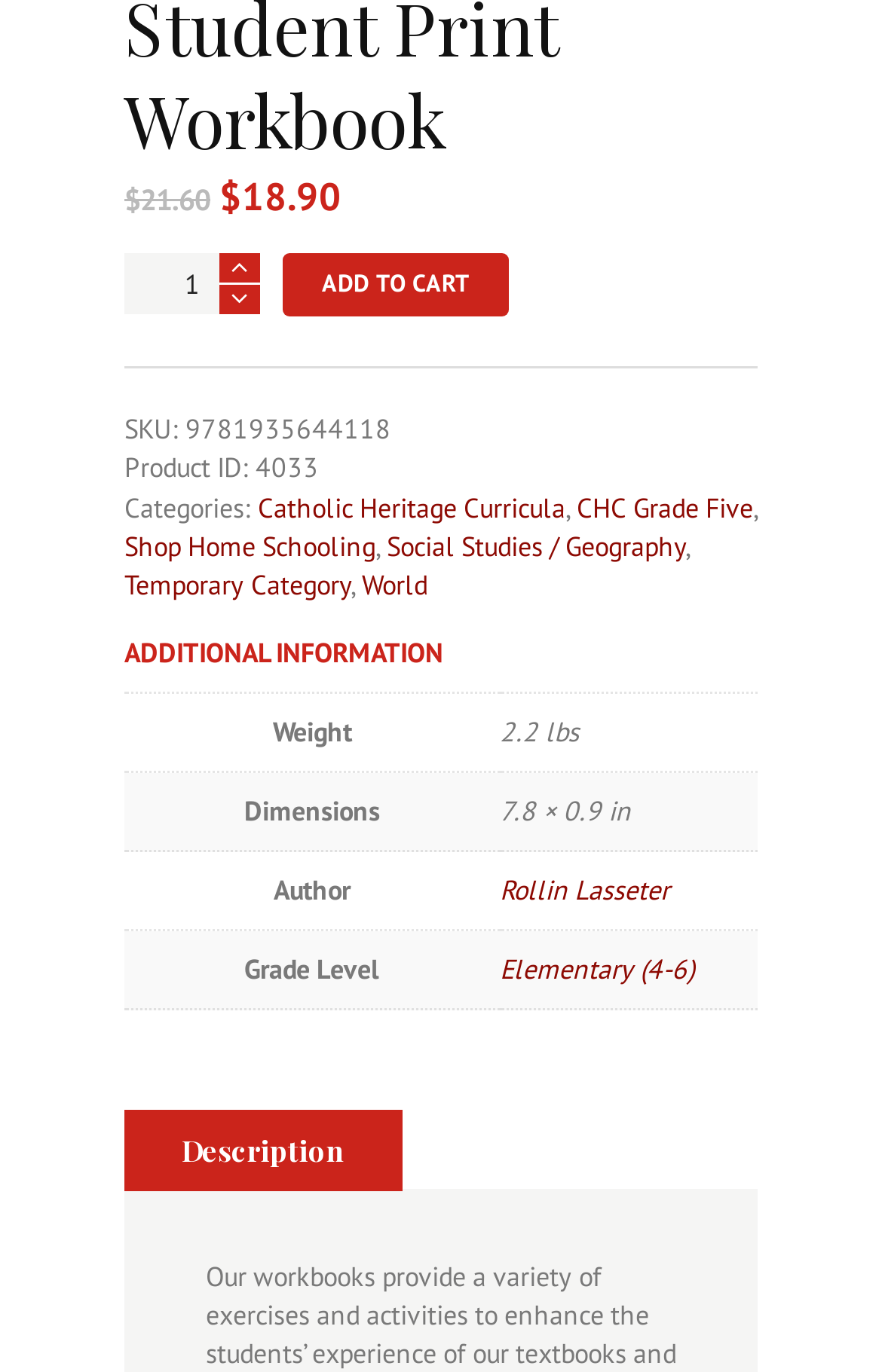What is the original price of the product?
From the screenshot, supply a one-word or short-phrase answer.

$21.60